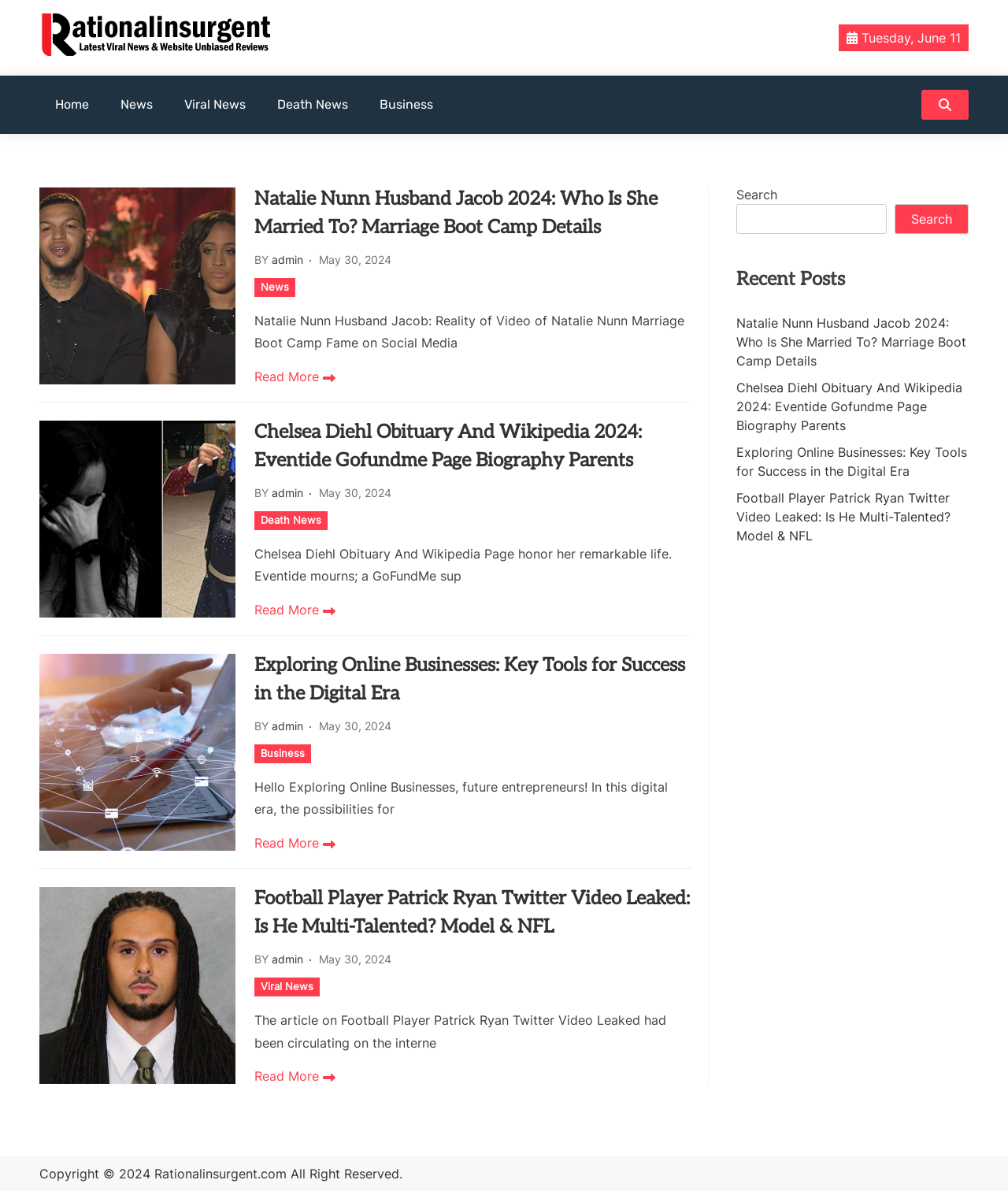Extract the bounding box coordinates for the described element: "Read More". The coordinates should be represented as four float numbers between 0 and 1: [left, top, right, bottom].

[0.253, 0.308, 0.333, 0.324]